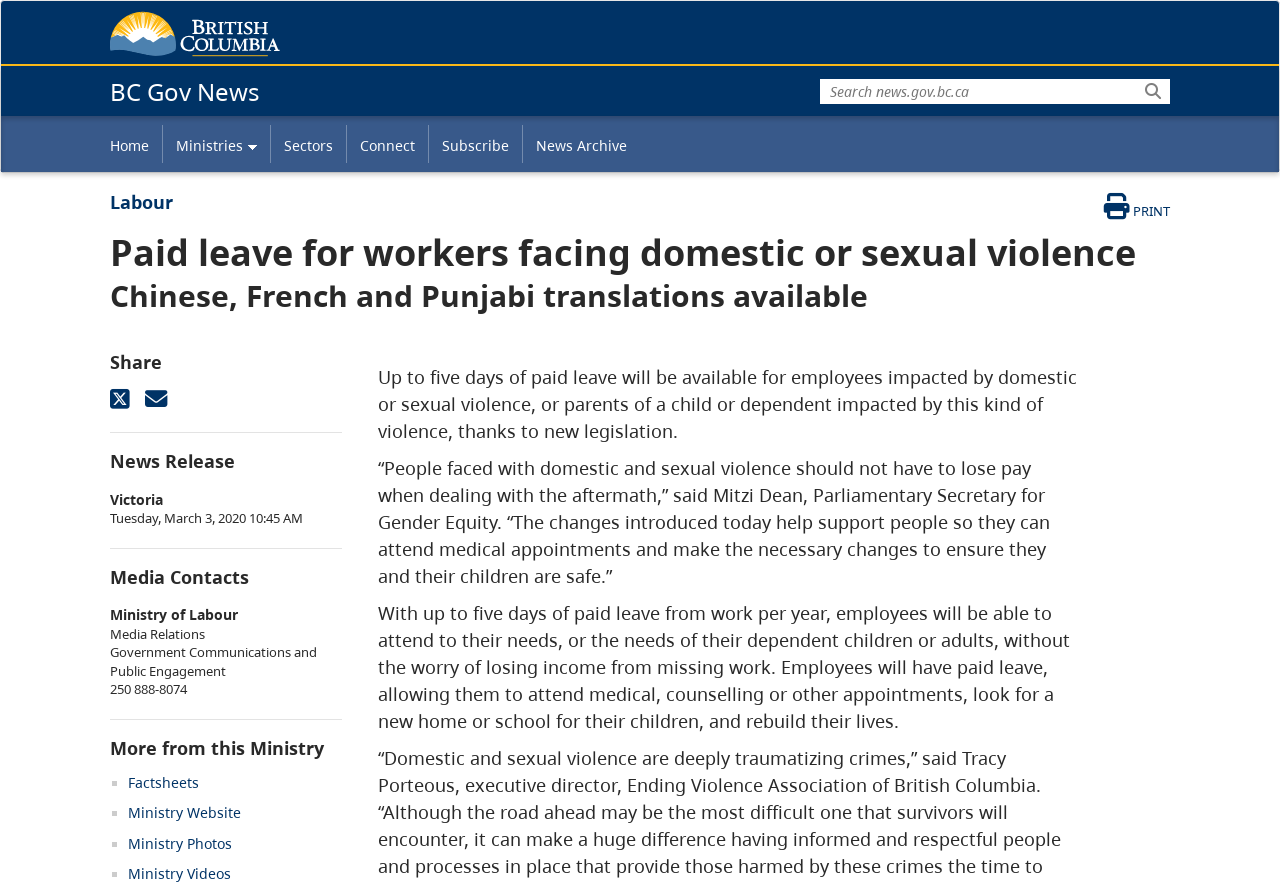Locate the bounding box coordinates of the clickable area needed to fulfill the instruction: "Search for something".

[0.641, 0.075, 0.914, 0.118]